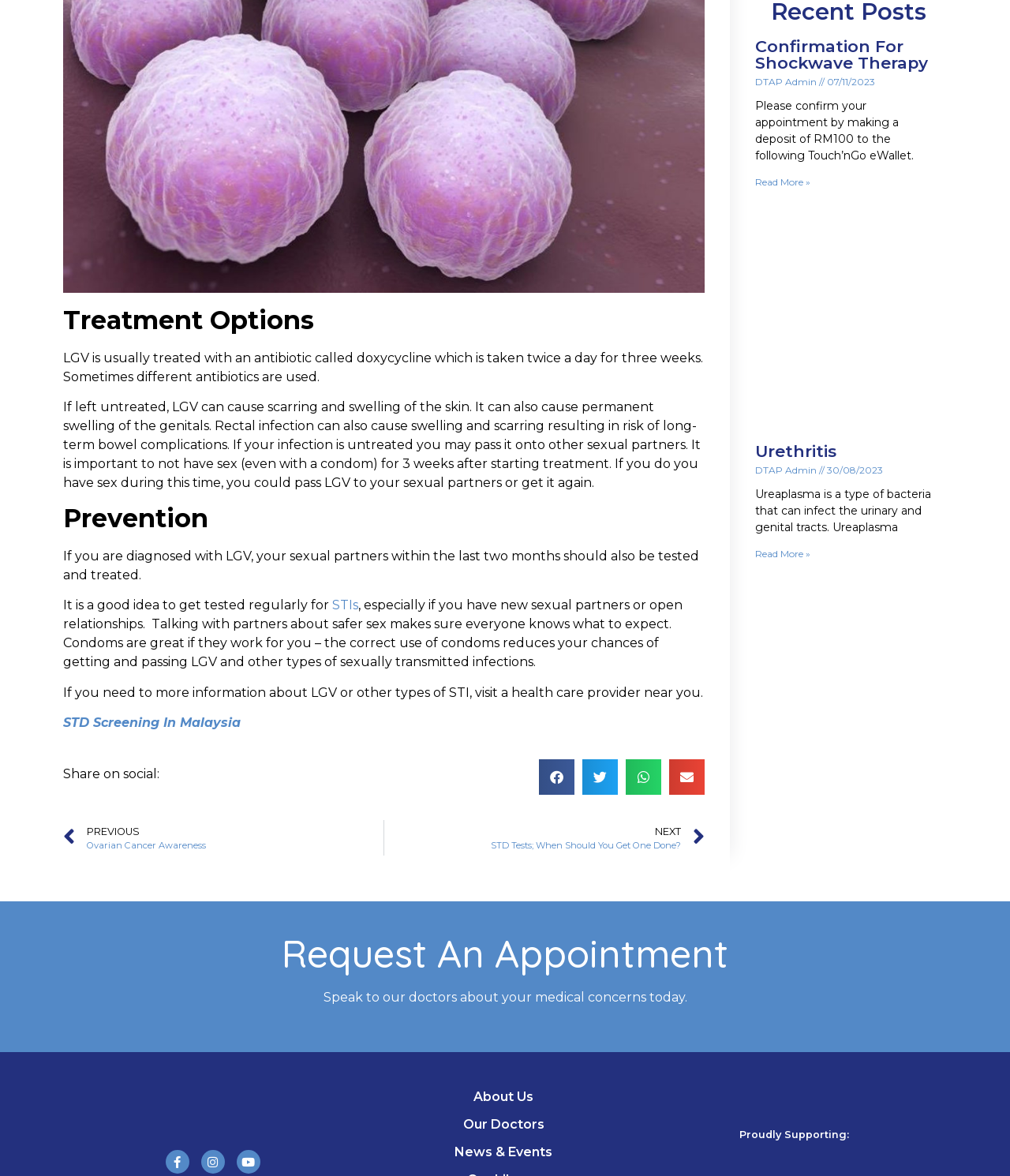What is LGV usually treated with?
From the image, respond using a single word or phrase.

Doxycycline